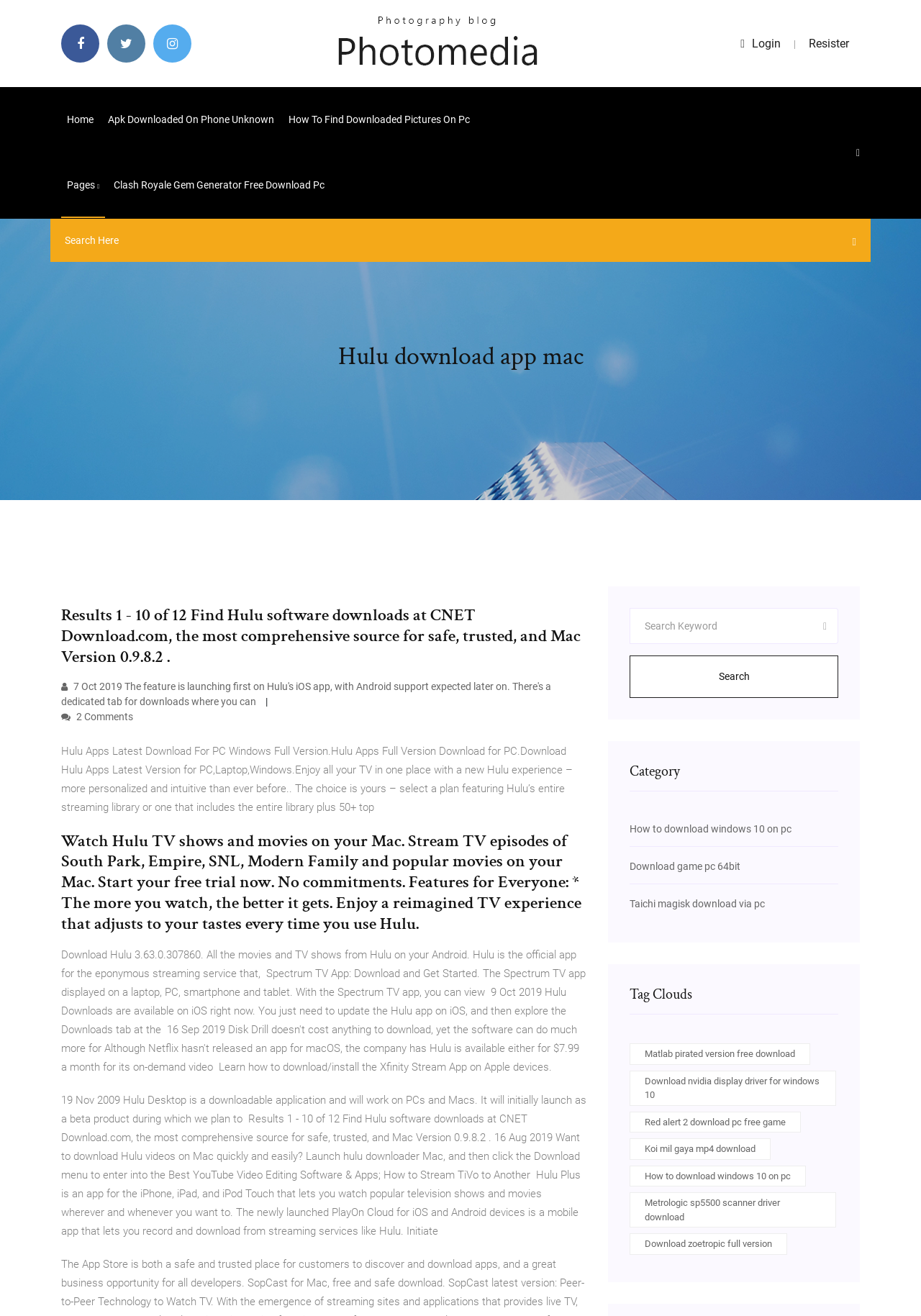Please specify the bounding box coordinates in the format (top-left x, top-left y, bottom-right x, bottom-right y), with all values as floating point numbers between 0 and 1. Identify the bounding box of the UI element described by: Matlab pirated version free download

[0.684, 0.793, 0.88, 0.809]